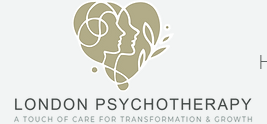Convey all the details present in the image.

The image features the logo of "London Psychotherapy," which embodies a gentle and nurturing approach to mental health and emotional support. The design is framed within a heart shape, symbolizing care and compassion, and includes the outlines of two faces, representing the therapeutic connection between the client and therapist. Below the logo, the text reads “A Touch of Care for Transformation & Growth,” highlighting the organization's commitment to facilitating personal development and healing. This logo sets a warm and inviting tone, reflecting the values of authenticity, non-judgment, and support that underpin the practice.